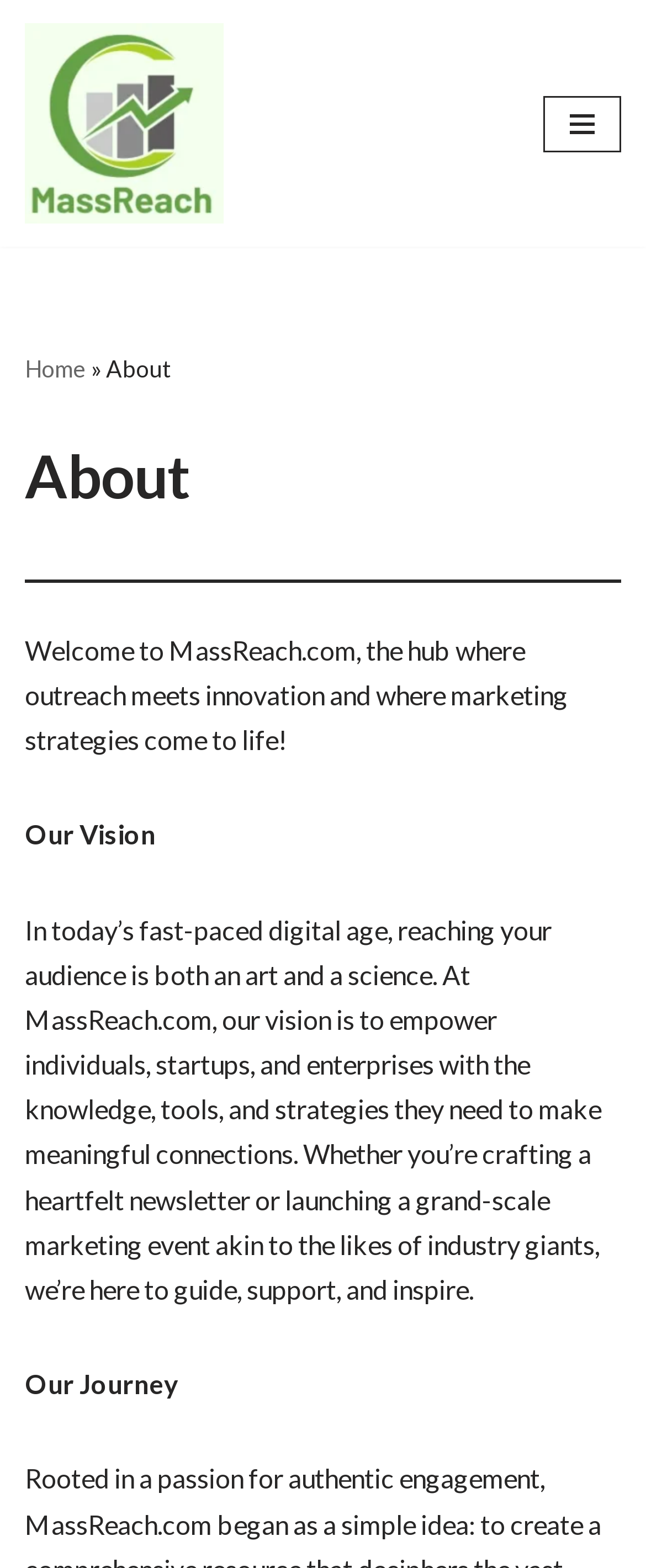Give the bounding box coordinates for the element described by: "Skip to content".

[0.0, 0.034, 0.077, 0.055]